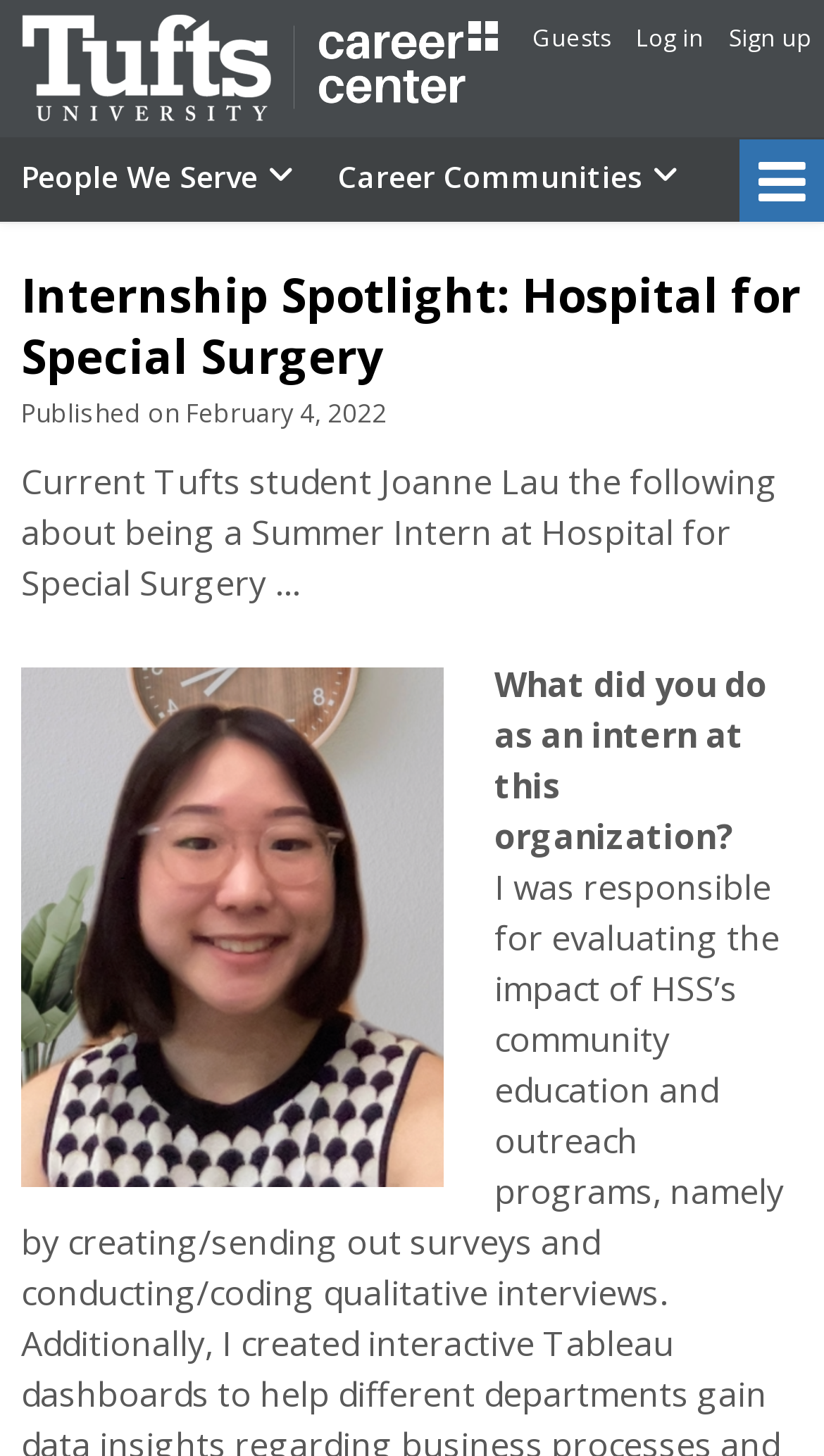Show the bounding box coordinates for the HTML element described as: "alt="NICE CXone Expert Success Center"".

None